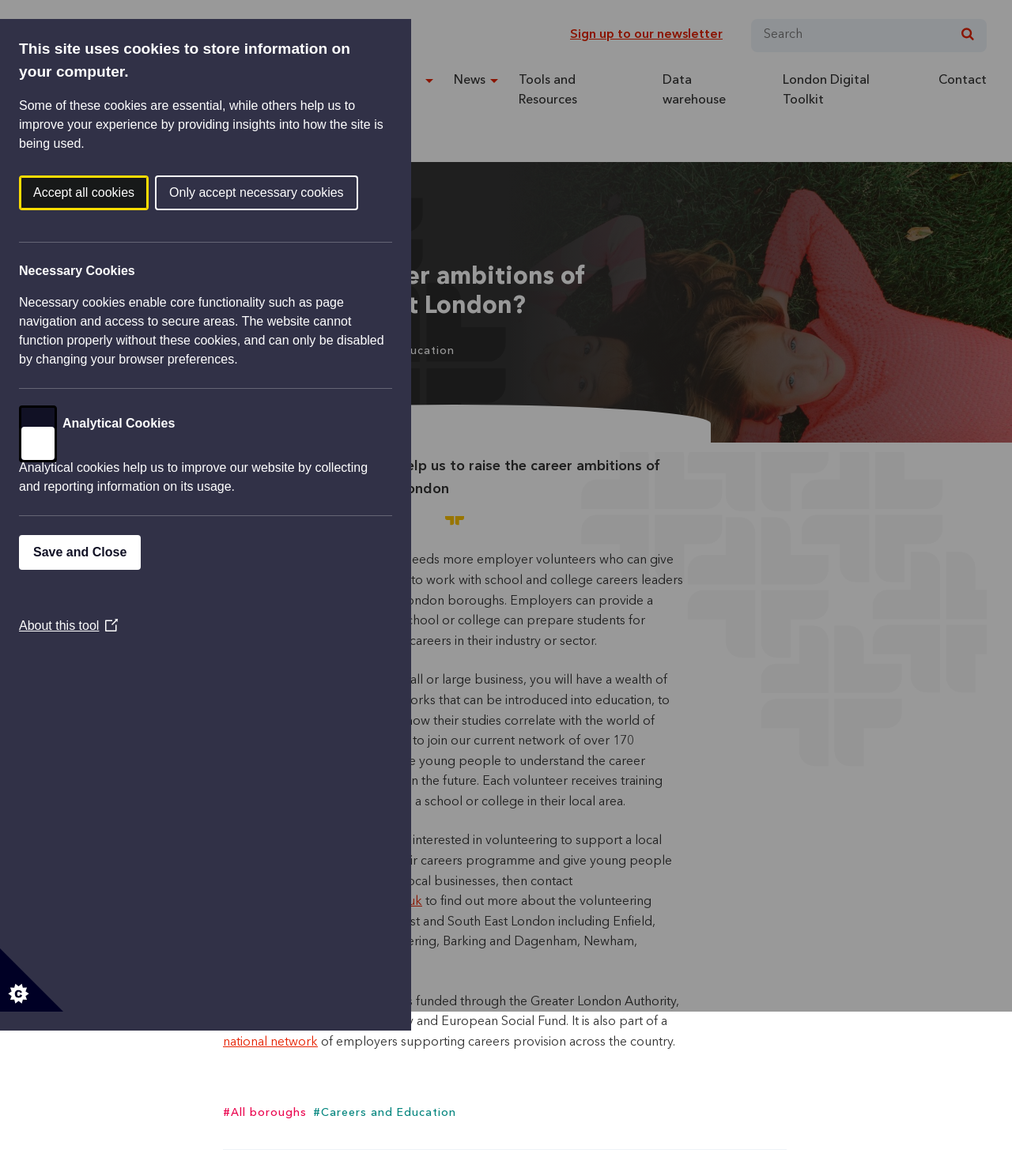Pinpoint the bounding box coordinates of the clickable element to carry out the following instruction: "Go to Home."

[0.205, 0.049, 0.264, 0.088]